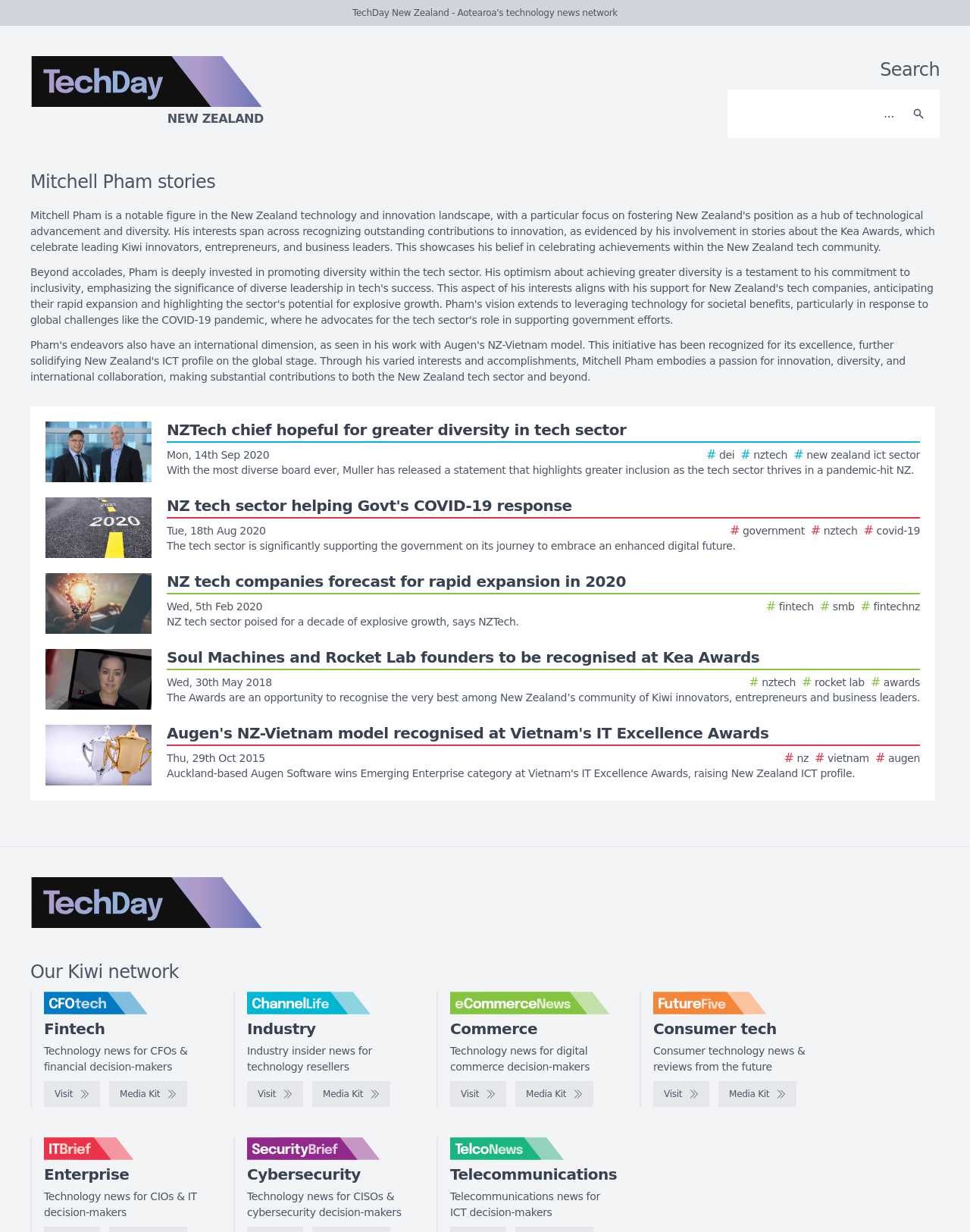Give a concise answer of one word or phrase to the question: 
What is the category of the story with the image at the top?

NZTech